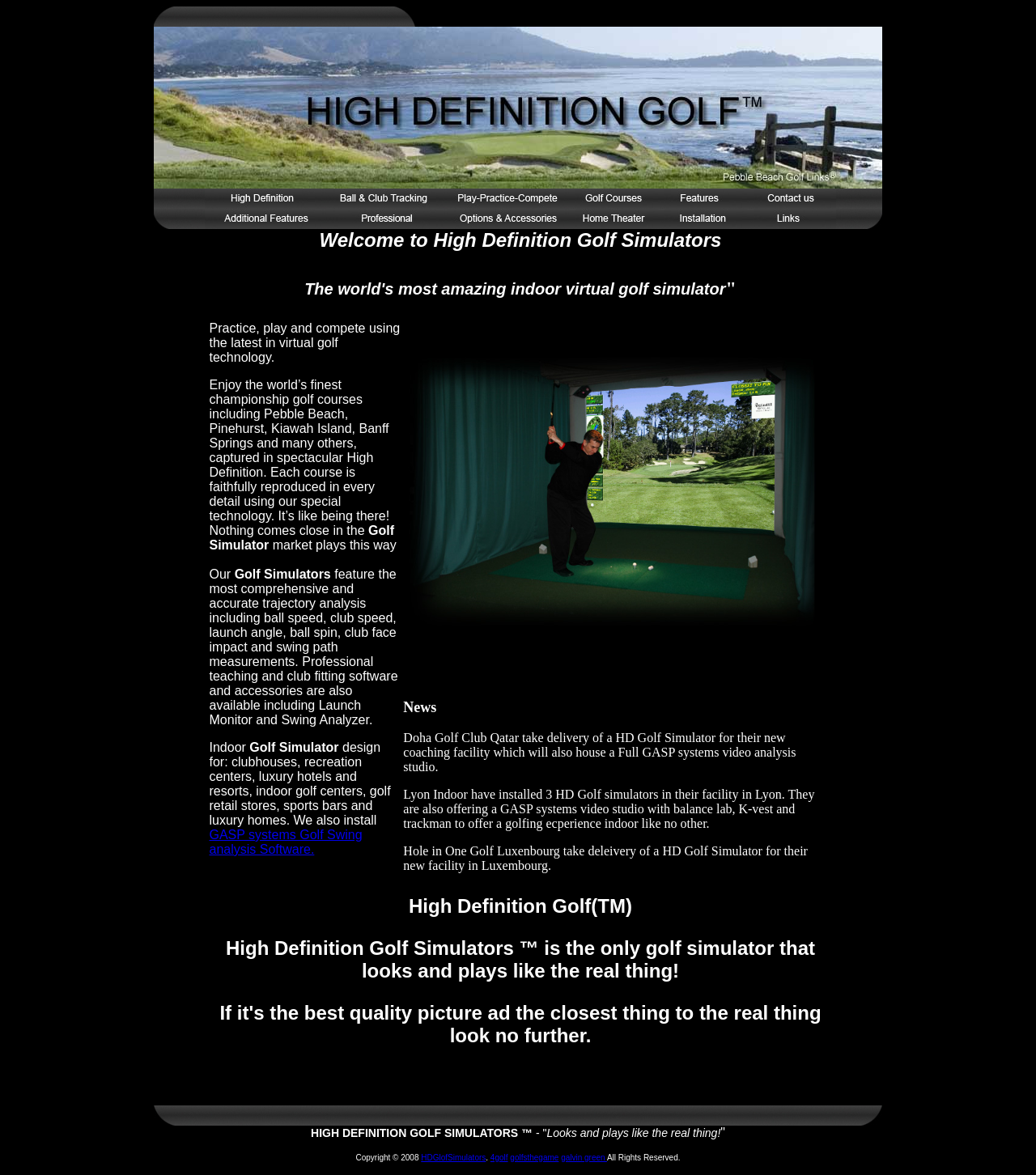What is the text of the heading in the third row of the table?
Look at the image and answer the question using a single word or phrase.

Welcome to High Definition Golf Simulators